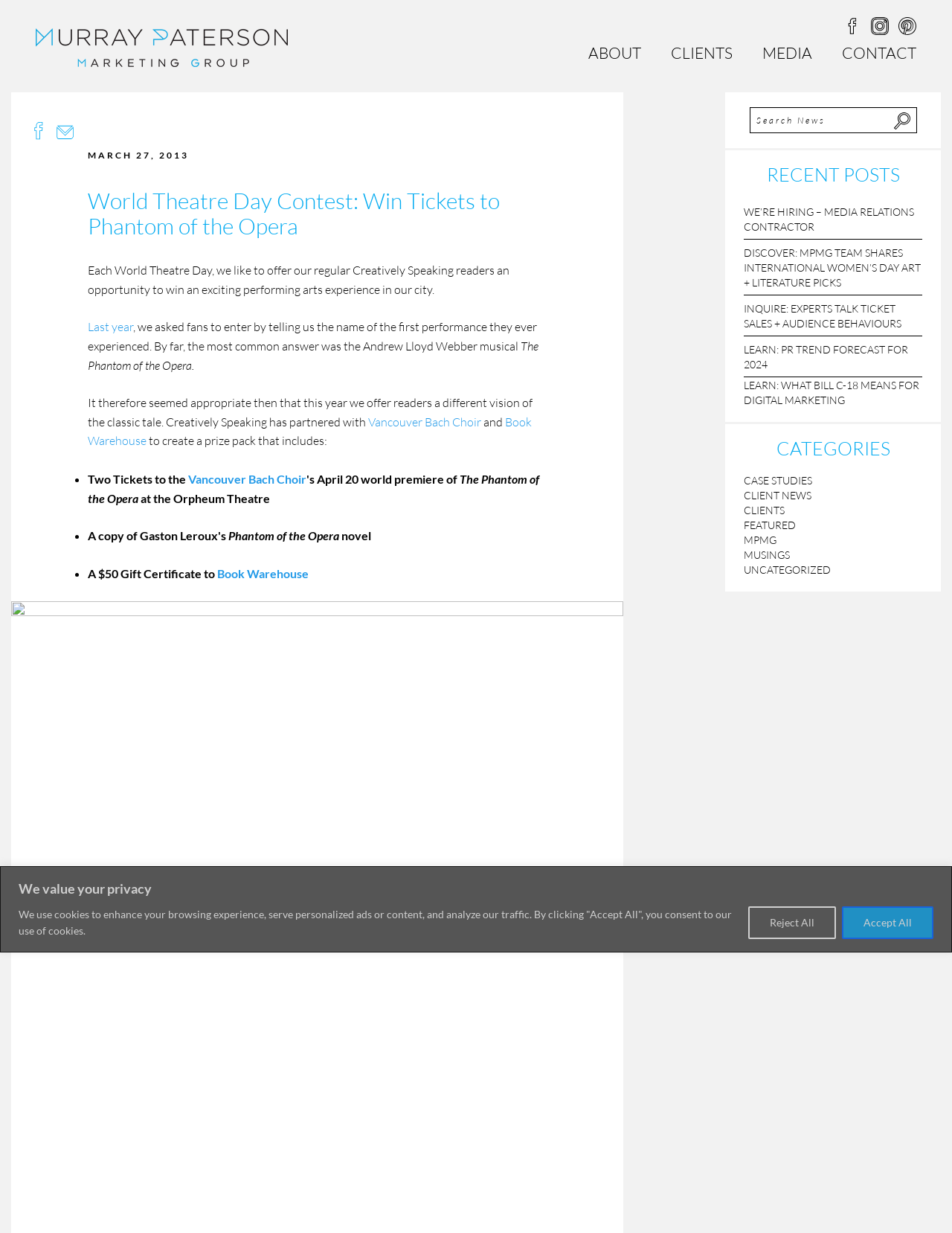Summarize the contents and layout of the webpage in detail.

This webpage is about a contest related to World Theatre Day, where readers can win tickets to Phantom of the Opera. At the top, there is a cookie consent banner with two buttons, "Reject All" and "Accept All". Below this, there is a logo of Murray Paterson Marketing Group, which is also a link. 

On the top-right corner, there are three social media links. Below these, there is a horizontal menu bar with five menu items: "About", "Clients", "MEDIA", and "CONTACT". Each menu item has a dropdown list with links to related pages.

The main content of the webpage is about the contest. There is a heading "World Theatre Day Contest: Win Tickets to Phantom of the Opera" followed by a paragraph explaining the contest. The contest is open to regular readers of Creatively Speaking, and the prize includes two tickets to Phantom of the Opera, a novel, and a $50 gift certificate to Book Warehouse.

On the right side of the webpage, there is a search box with a button. Below this, there are recent posts listed with links to each post. There are also categories listed, including "CASE STUDIES", "CLIENT NEWS", "CLIENTS", "FEATURED", "MPMG", "MUSINGS", and "UNCATEGORIZED", each with a link to related pages.